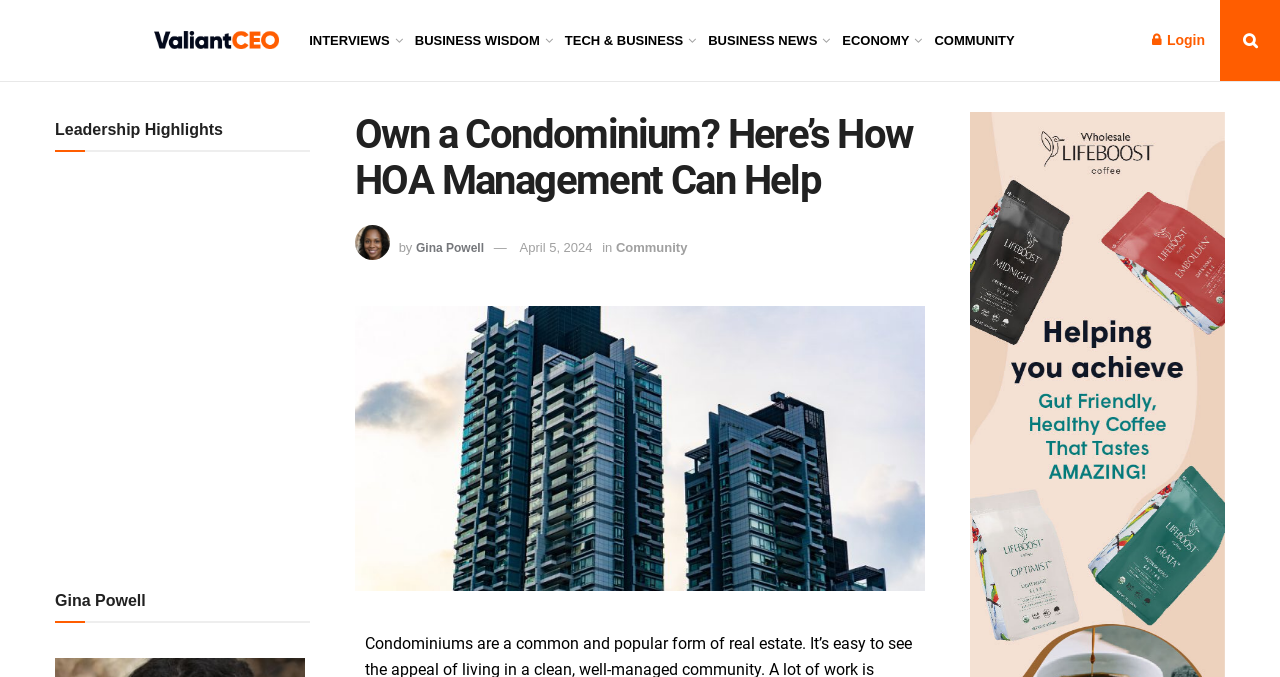Identify the coordinates of the bounding box for the element that must be clicked to accomplish the instruction: "go to ValiantCEO homepage".

[0.119, 0.041, 0.218, 0.079]